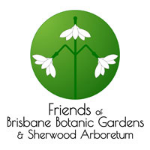Please respond in a single word or phrase: 
What is the font style of the organization's name?

Clean, modern